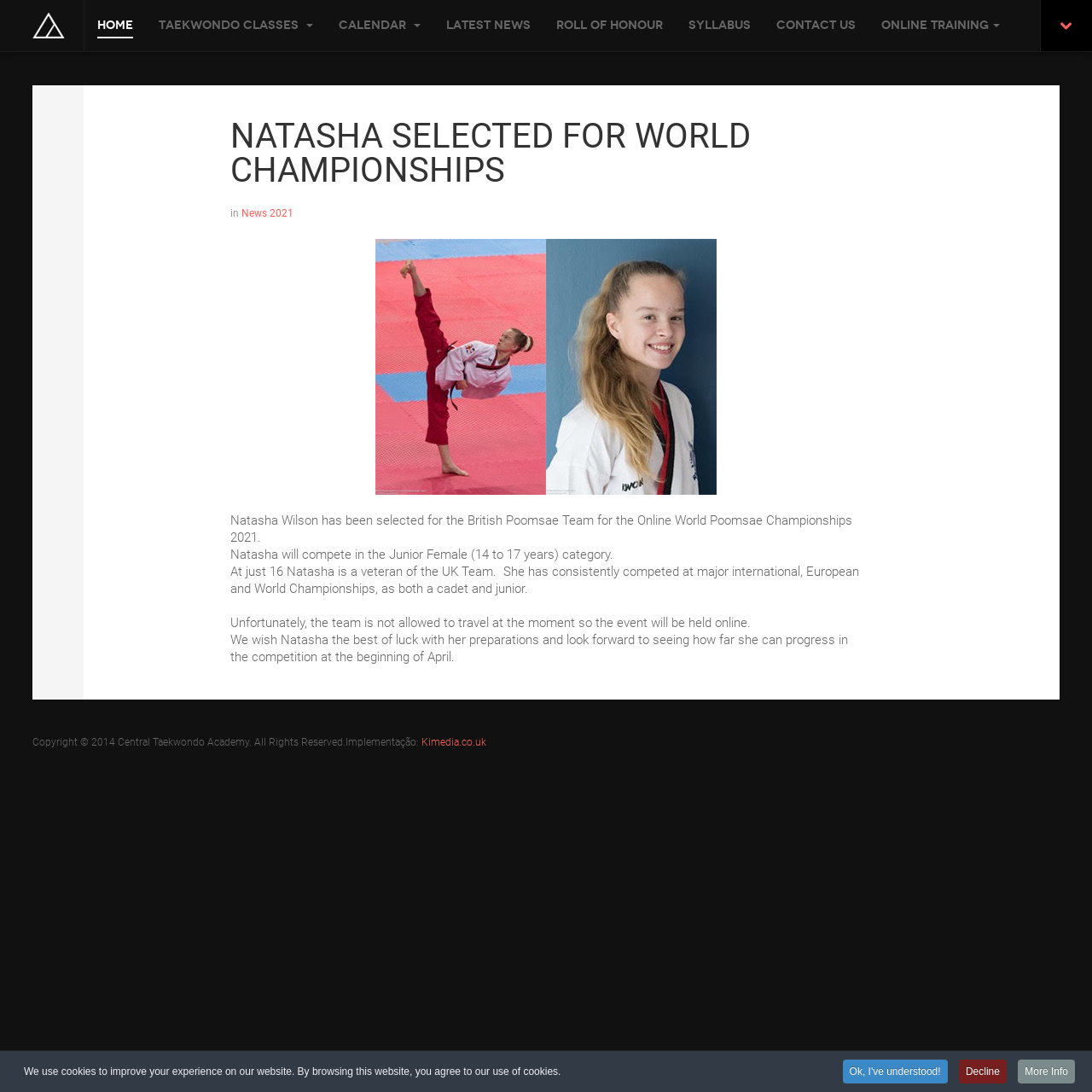Based on the image, provide a detailed response to the question:
How old is Natasha?

The article on the webpage mentions that Natasha is 16 years old, which is stated in the sentence 'At just 16 Natasha is a veteran of the UK Team'.